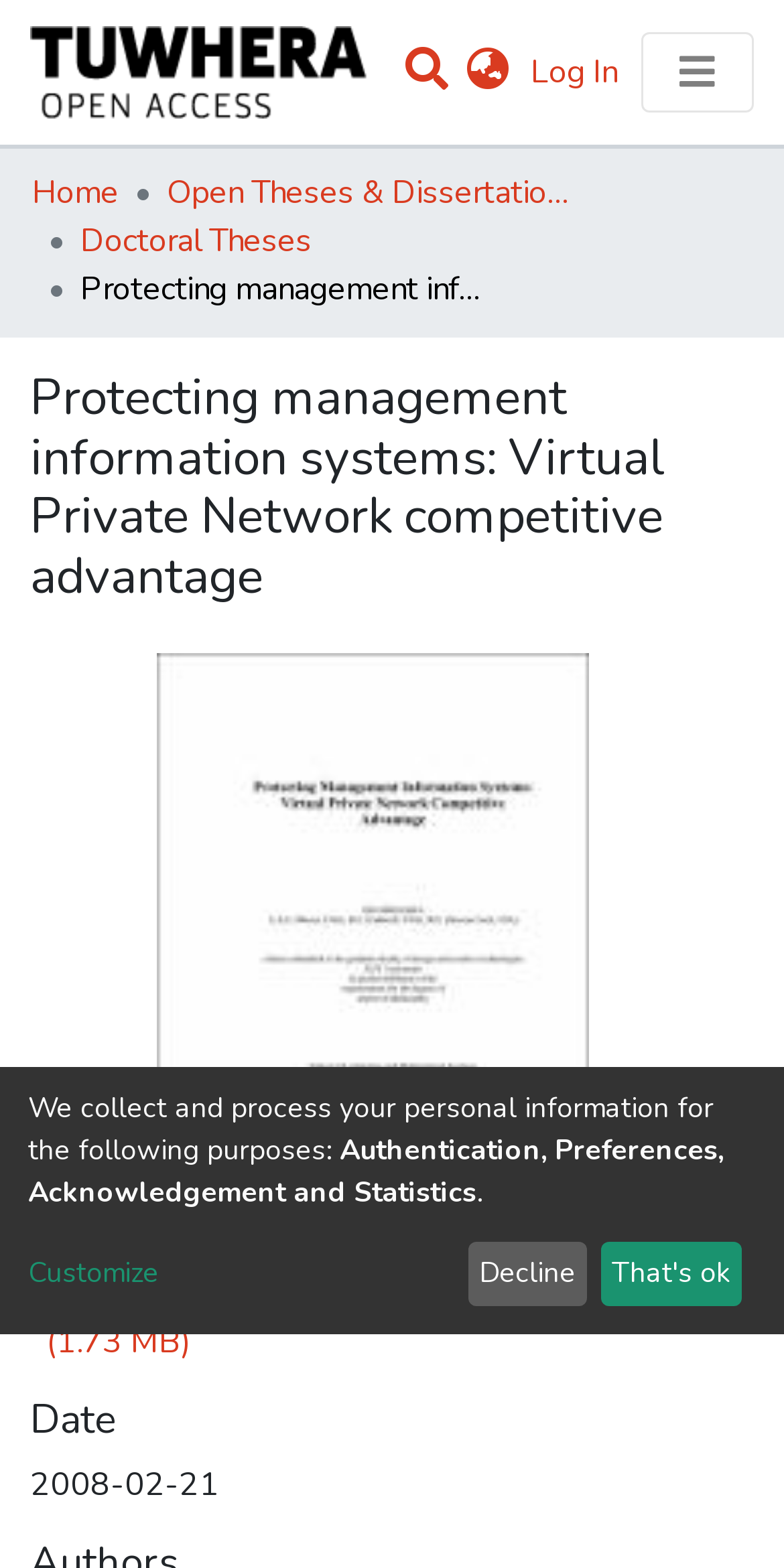Please answer the following question using a single word or phrase: How many buttons are in the user profile bar?

3